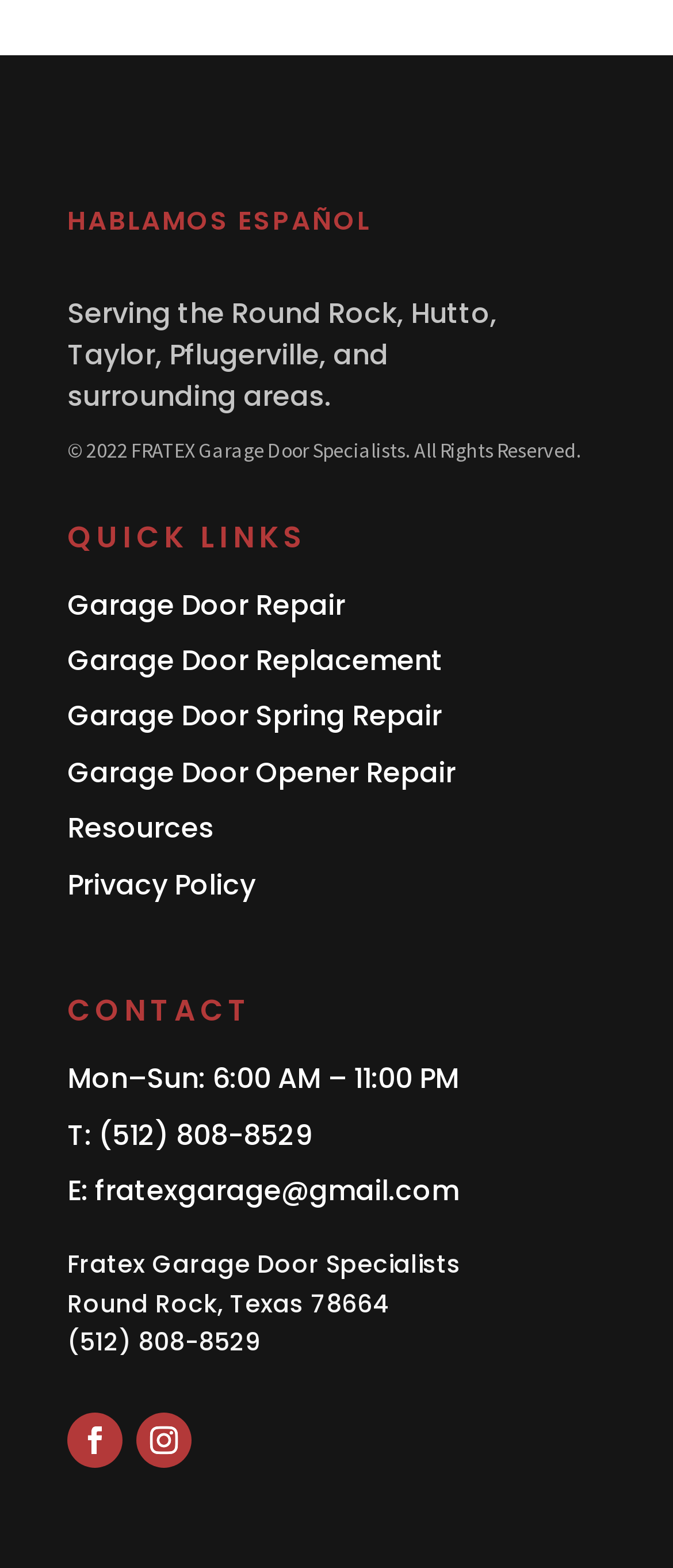Locate the bounding box coordinates of the element that needs to be clicked to carry out the instruction: "Call (512) 808-8529". The coordinates should be given as four float numbers ranging from 0 to 1, i.e., [left, top, right, bottom].

[0.146, 0.711, 0.464, 0.736]